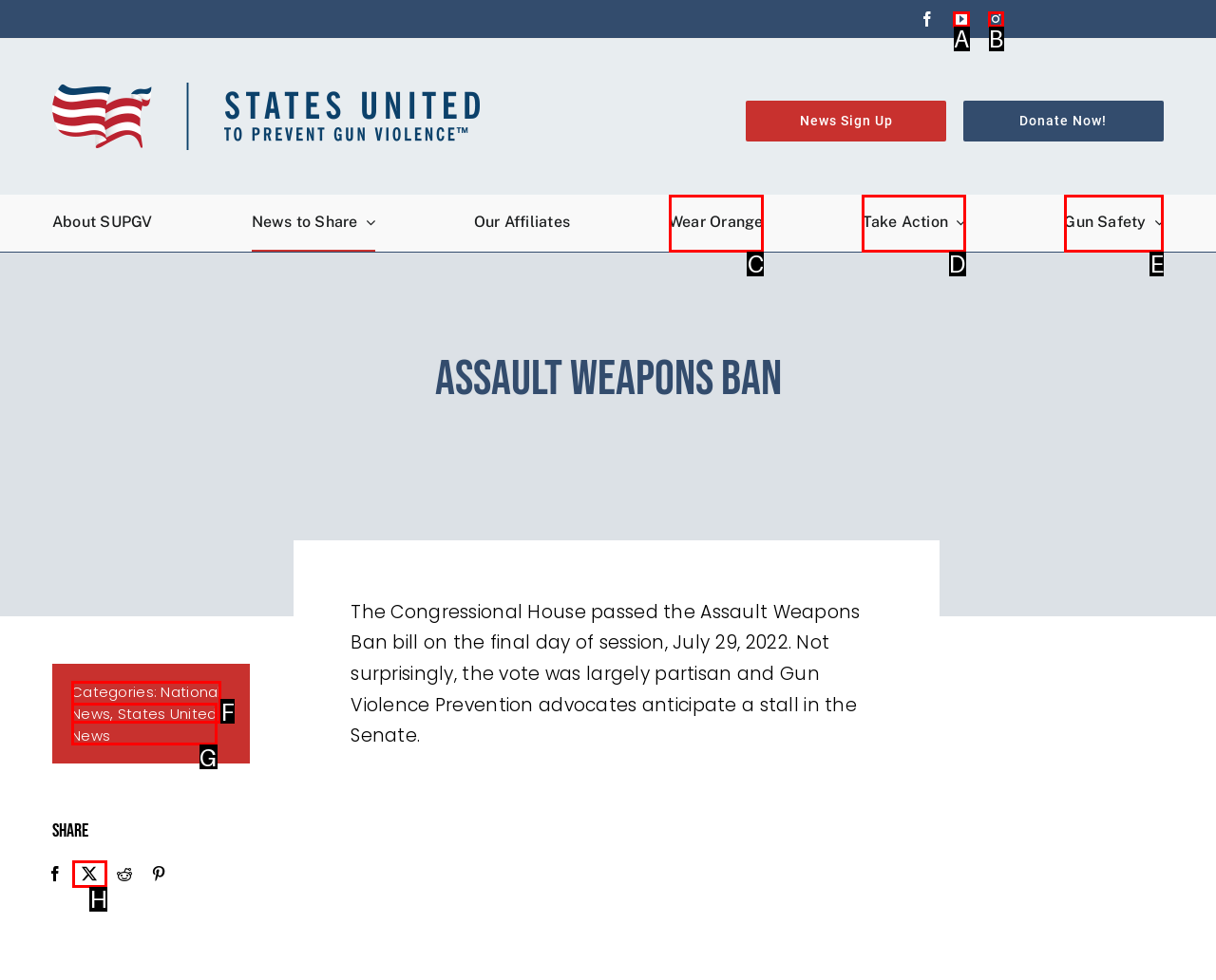Identify which lettered option to click to carry out the task: Read about Gun Safety. Provide the letter as your answer.

E